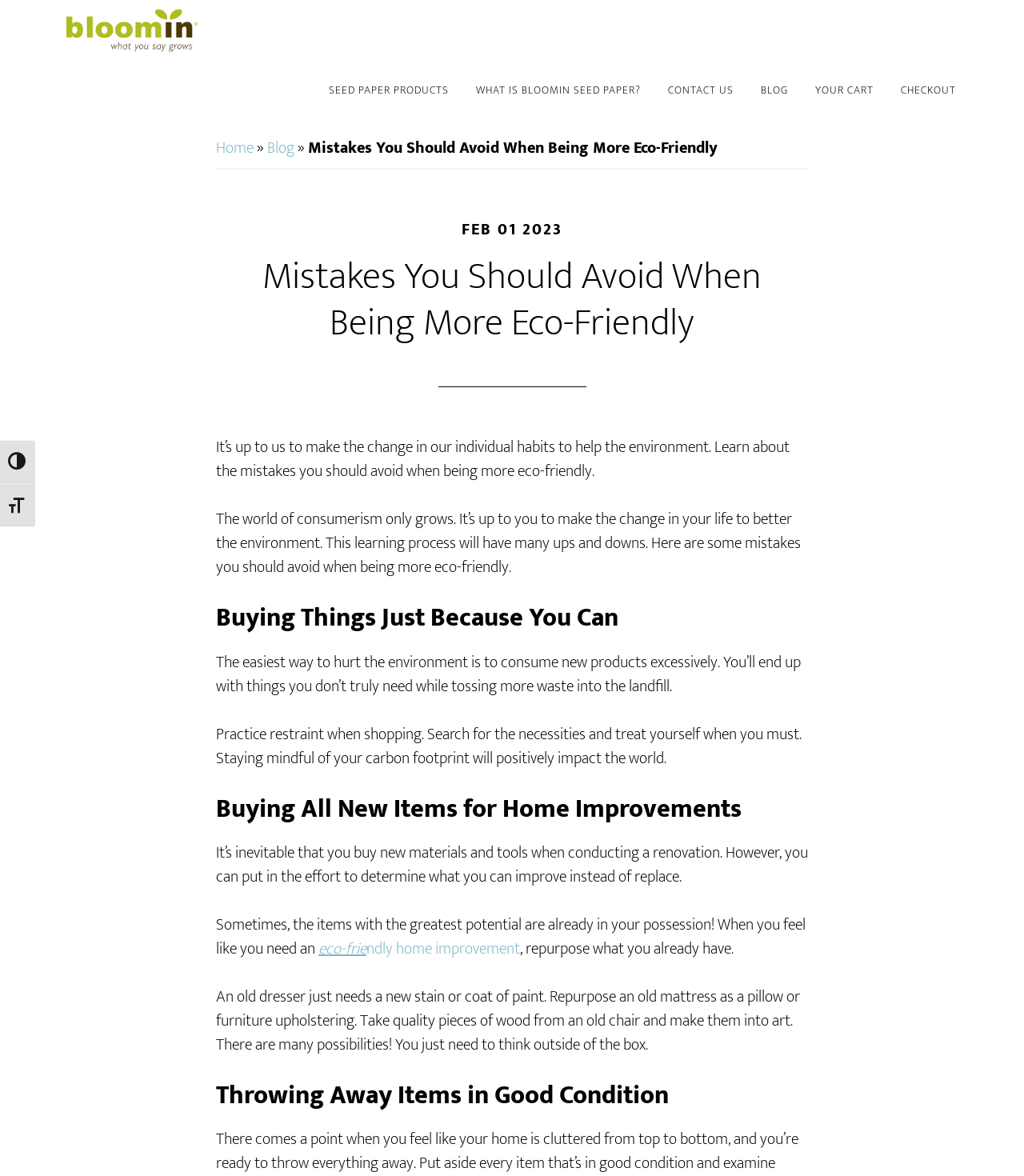Using a single word or phrase, answer the following question: 
What is the main navigation menu?

Main